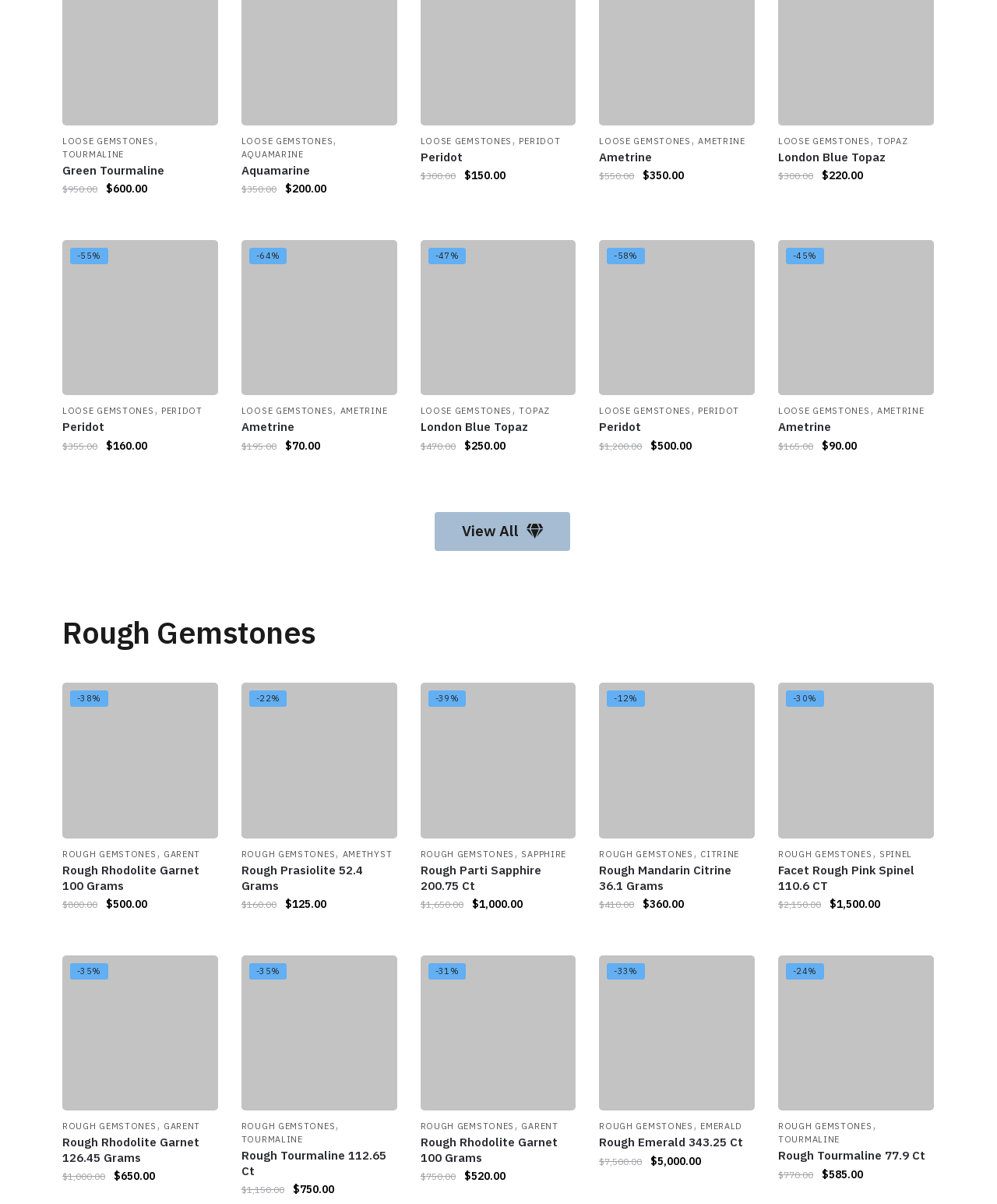Please find the bounding box coordinates of the clickable region needed to complete the following instruction: "Check out the Facebook page". The bounding box coordinates must consist of four float numbers between 0 and 1, i.e., [left, top, right, bottom].

None